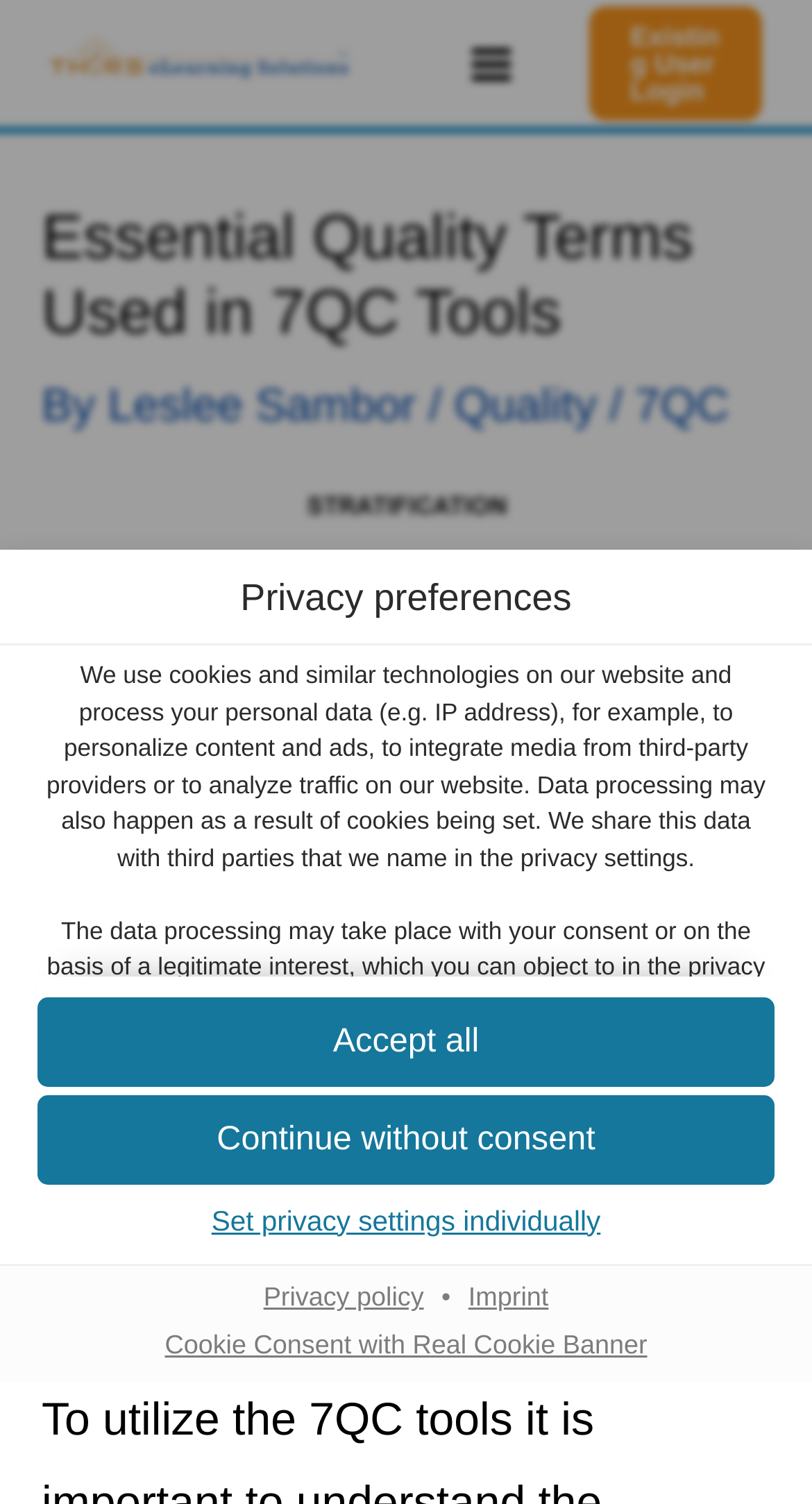Identify the bounding box coordinates of the clickable region required to complete the instruction: "Read privacy policy". The coordinates should be given as four float numbers within the range of 0 and 1, i.e., [left, top, right, bottom].

[0.549, 0.708, 0.726, 0.726]